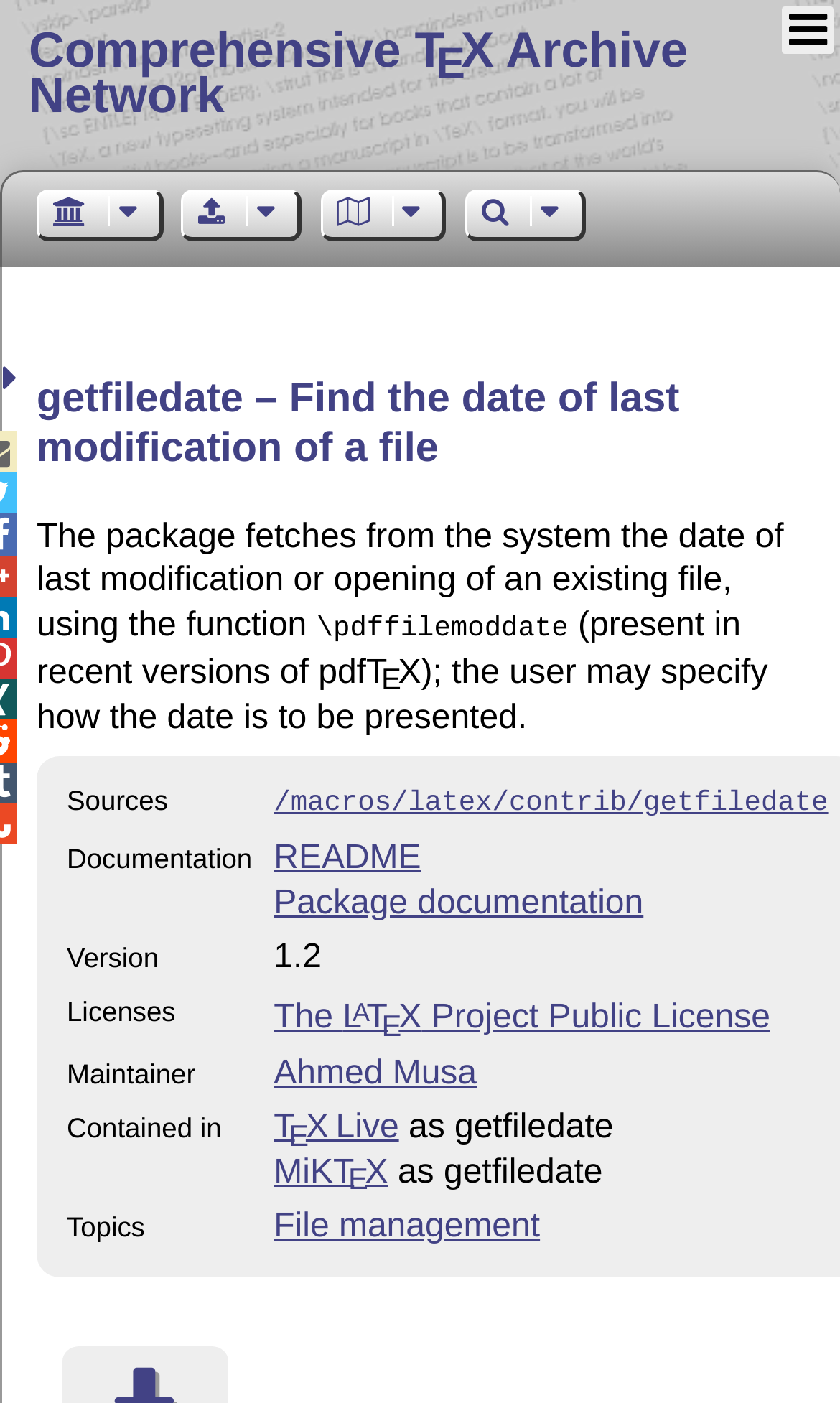Please specify the bounding box coordinates of the clickable region necessary for completing the following instruction: "View the maintainer's profile". The coordinates must consist of four float numbers between 0 and 1, i.e., [left, top, right, bottom].

[0.326, 0.752, 0.568, 0.778]